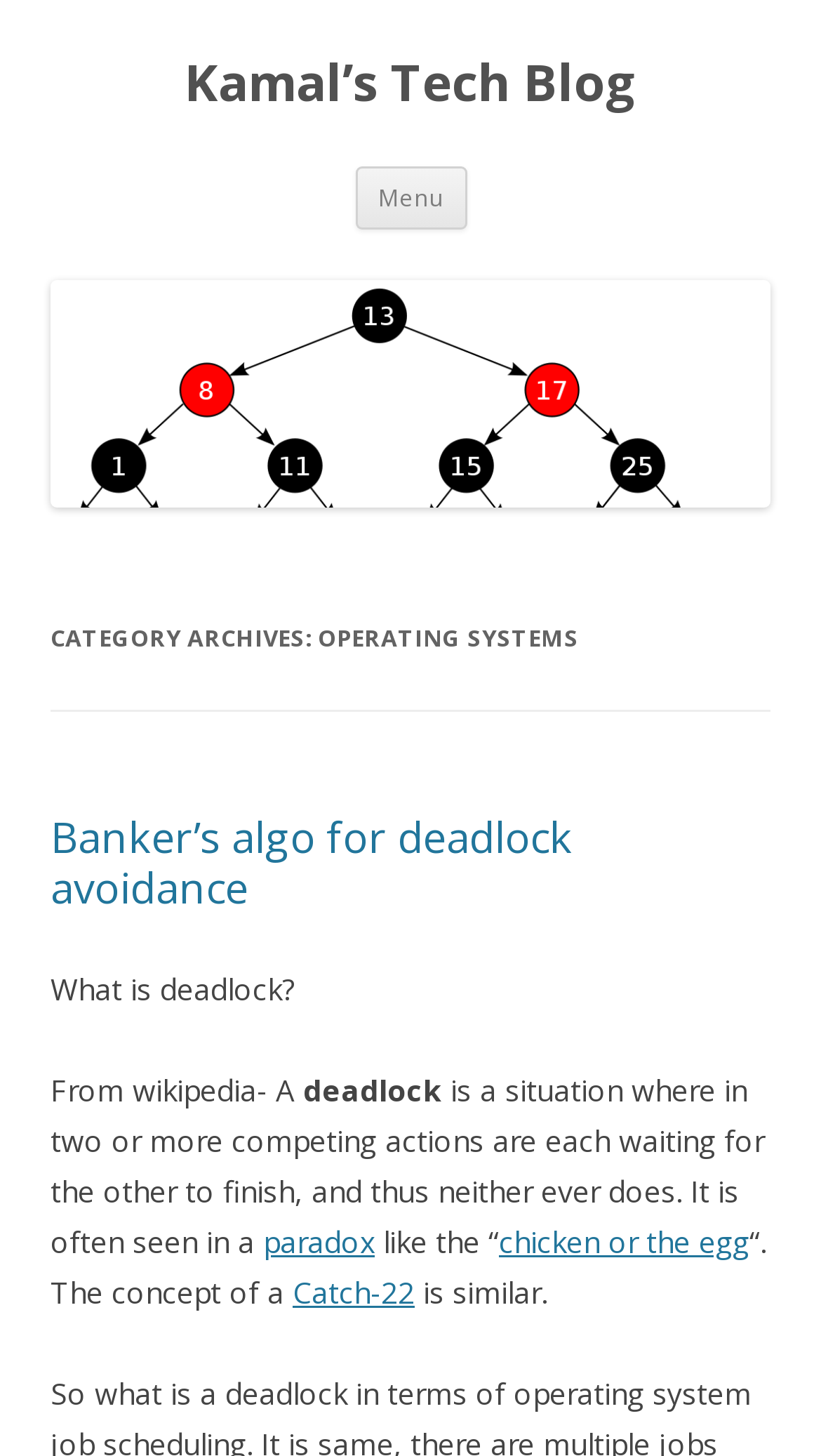Locate the UI element described by Kamal’s Tech Blog and provide its bounding box coordinates. Use the format (top-left x, top-left y, bottom-right x, bottom-right y) with all values as floating point numbers between 0 and 1.

[0.224, 0.035, 0.776, 0.079]